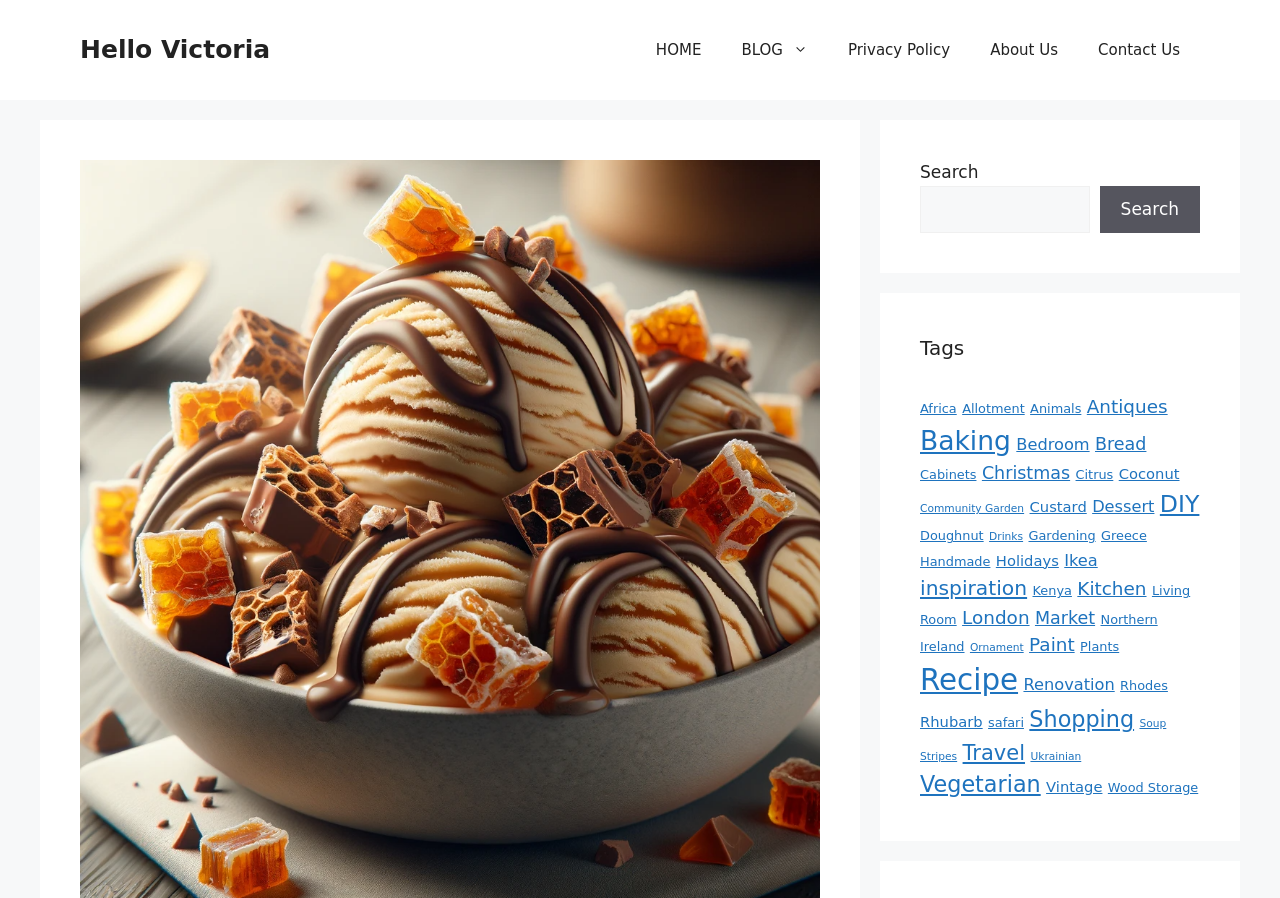Use one word or a short phrase to answer the question provided: 
What is the purpose of the search box?

To search the website